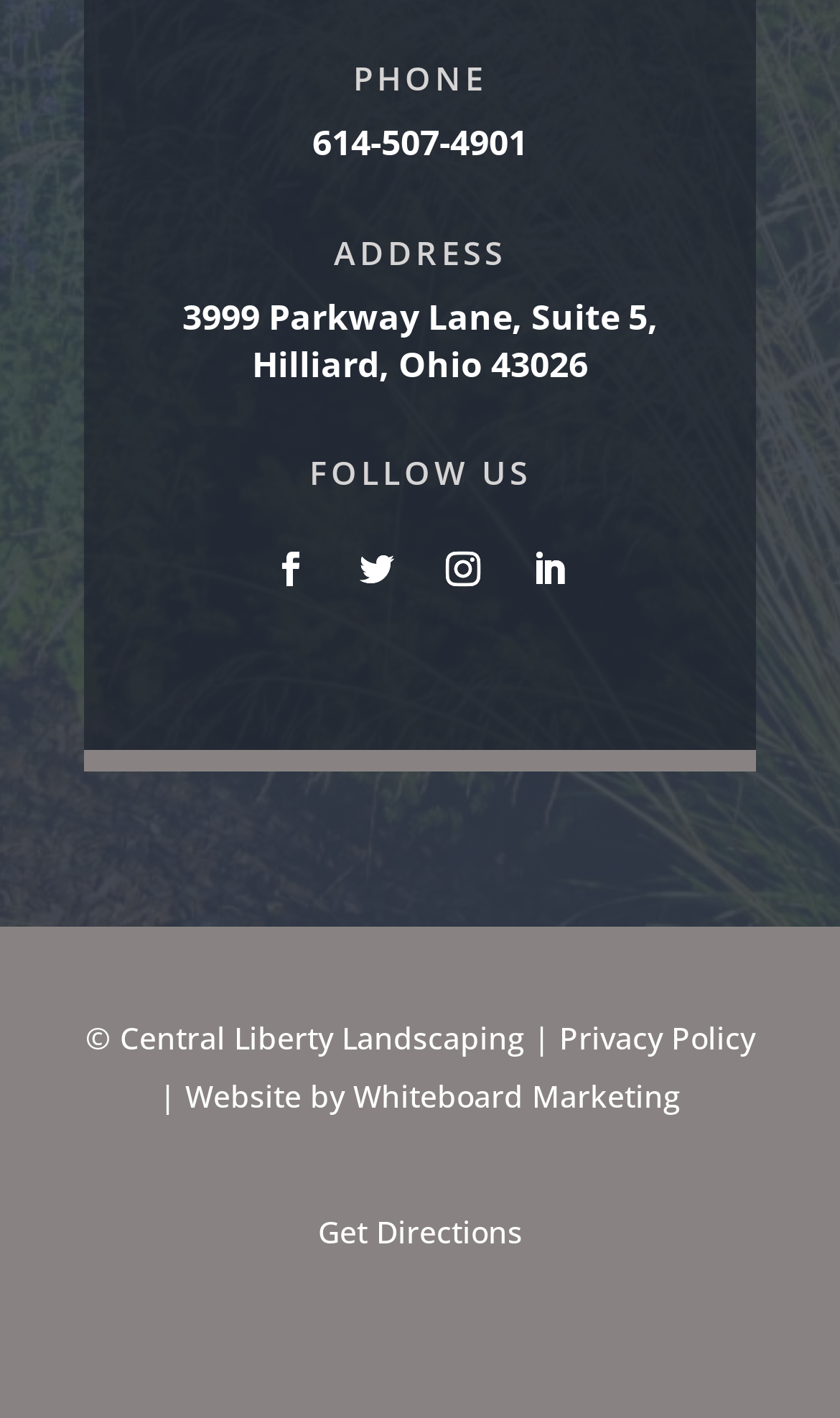Identify the bounding box coordinates of the section to be clicked to complete the task described by the following instruction: "Visit the website creator's page". The coordinates should be four float numbers between 0 and 1, formatted as [left, top, right, bottom].

[0.221, 0.758, 0.81, 0.787]